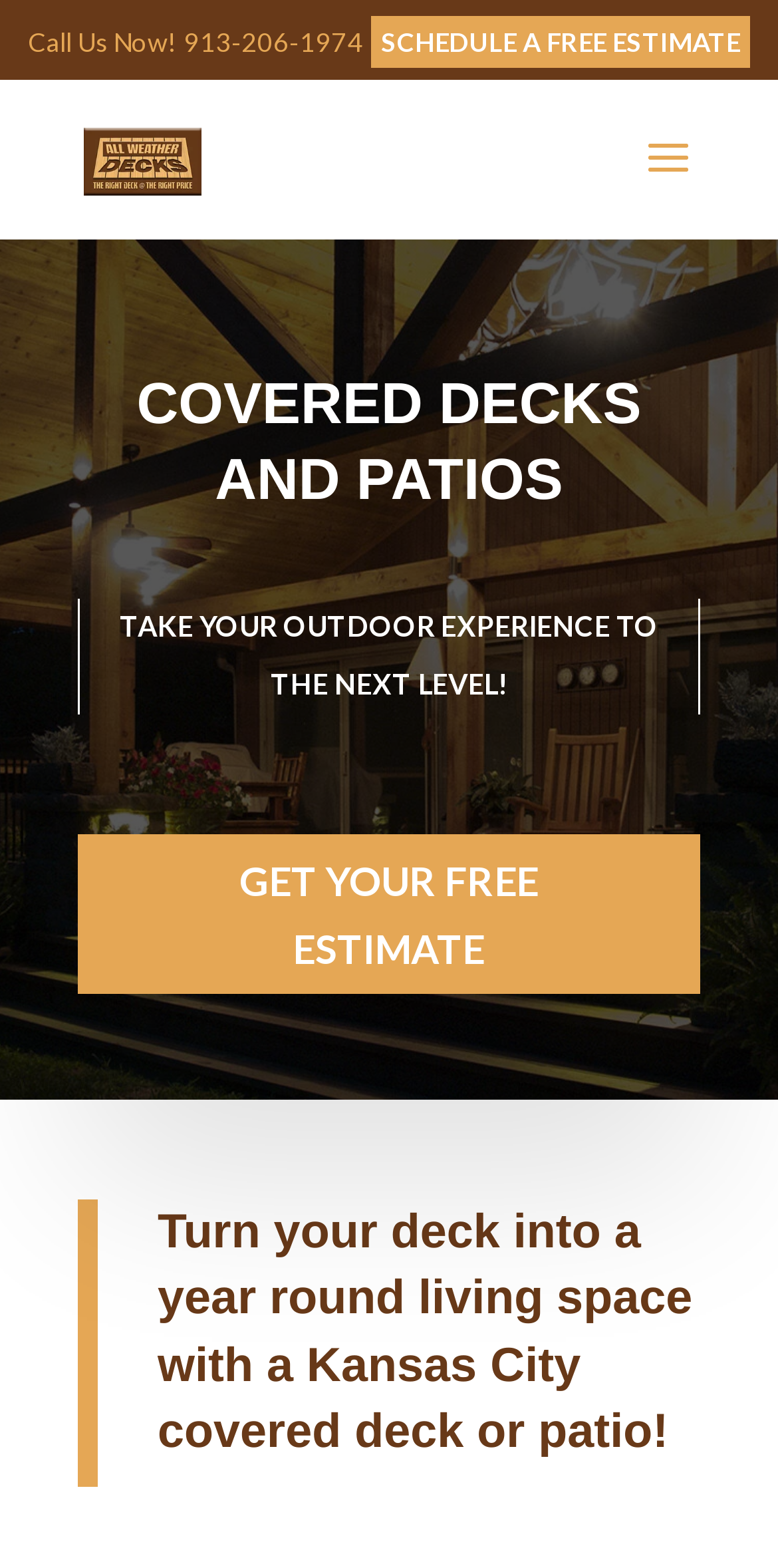What is the purpose of the search box?
Refer to the image and provide a one-word or short phrase answer.

To search the website